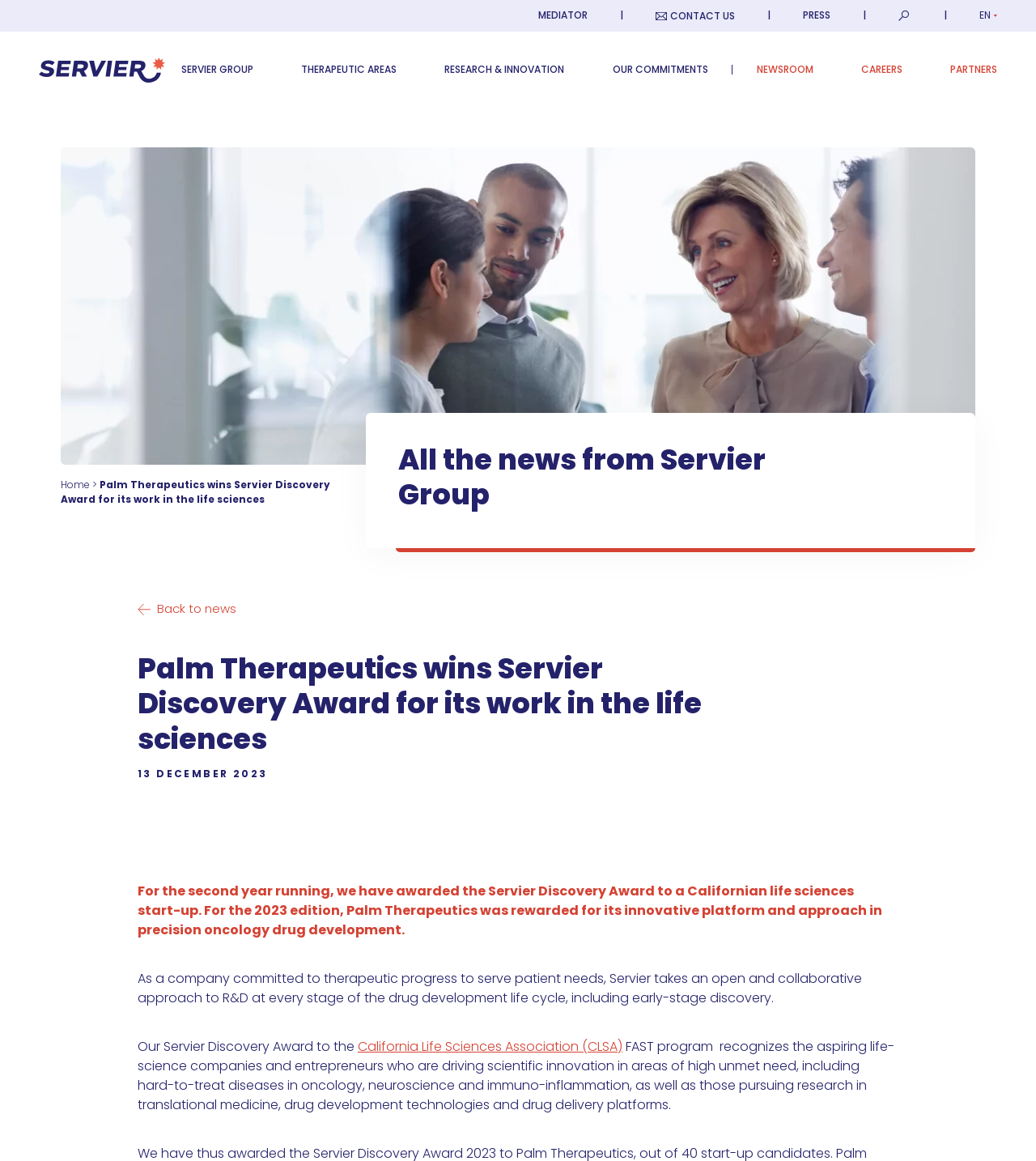What is the date of the news article? Analyze the screenshot and reply with just one word or a short phrase.

13 DECEMBER 2023